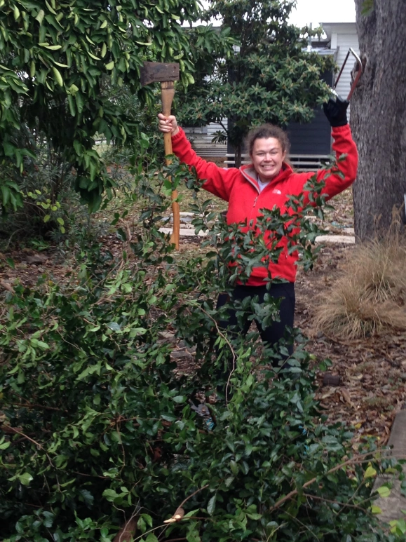What is visible in the background?
Using the image as a reference, deliver a detailed and thorough answer to the question.

The background of the image features lush greenery, which creates a vibrant and natural atmosphere, and a wooden structure peeking through the foliage, hinting at a well-loved home and adding depth to the scene.